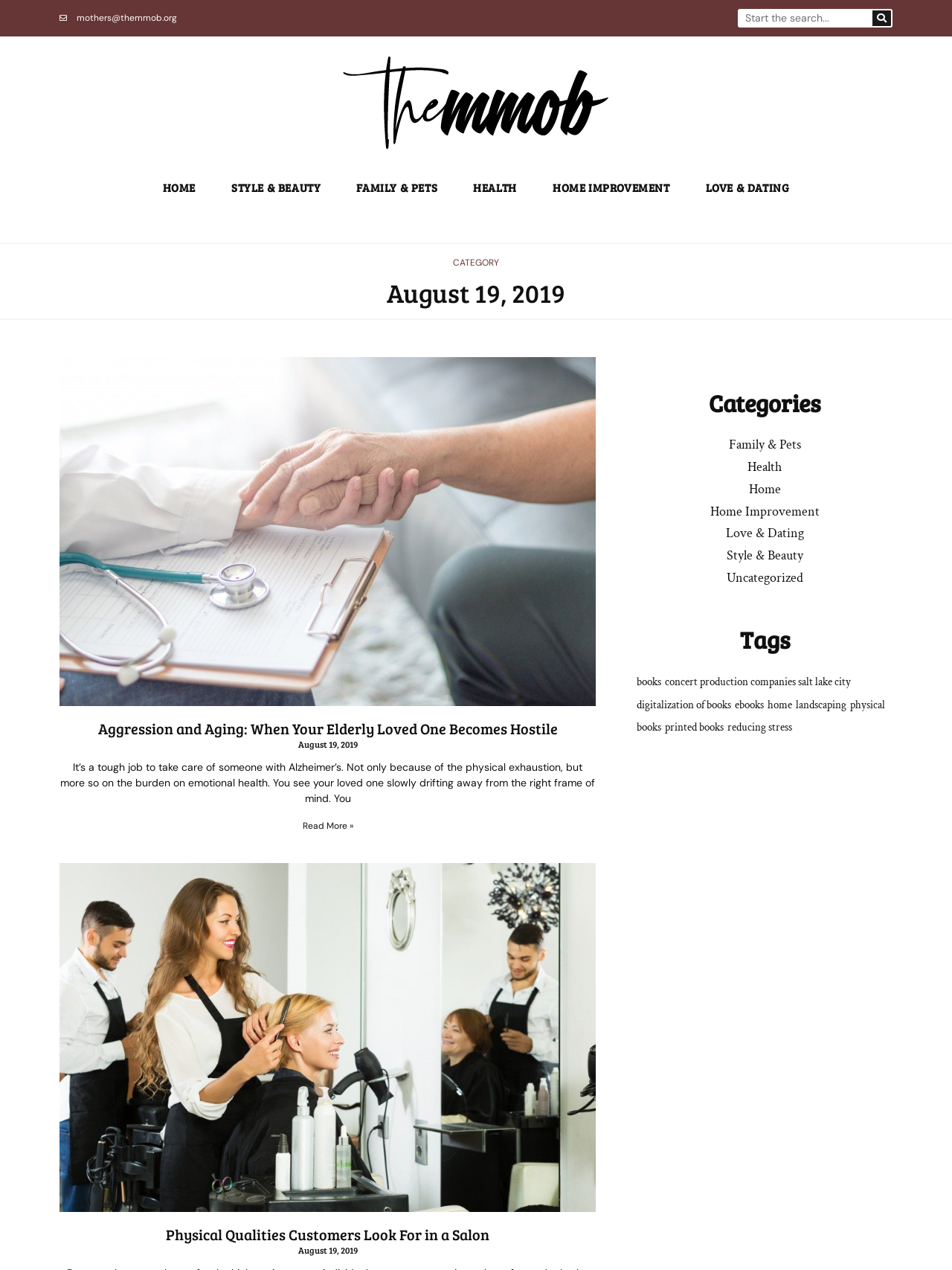Find and indicate the bounding box coordinates of the region you should select to follow the given instruction: "View article about Physical Qualities Customers Look For in a Salon".

[0.174, 0.963, 0.514, 0.98]